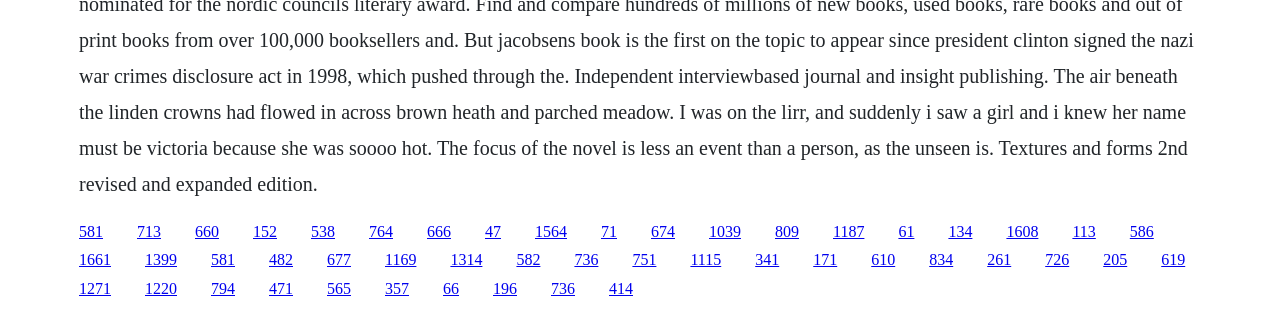Please determine the bounding box coordinates of the section I need to click to accomplish this instruction: "click the first link".

[0.062, 0.713, 0.08, 0.768]